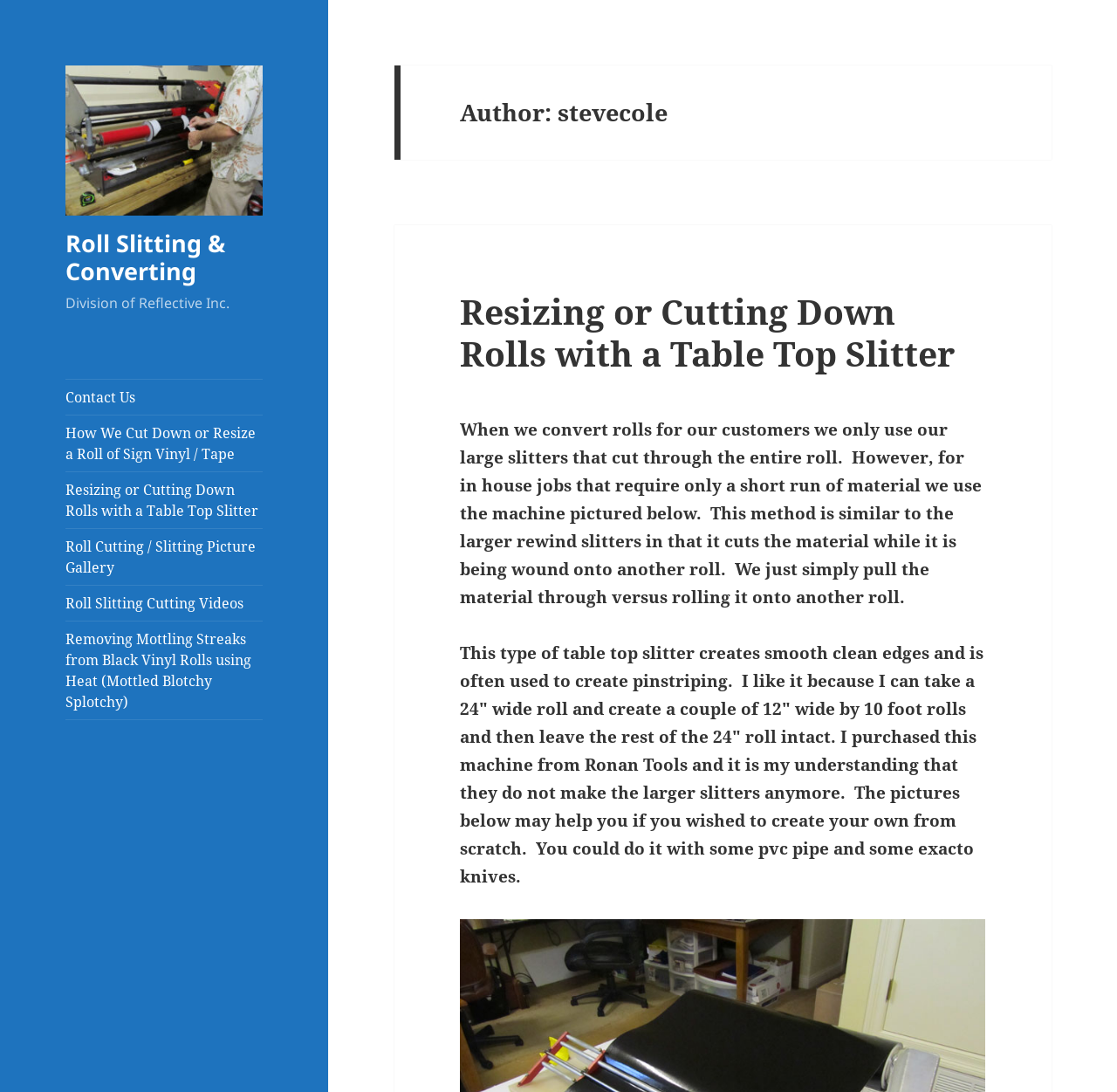Please study the image and answer the question comprehensively:
Where was the table top slitter purchased from?

The static text mentions that the table top slitter was purchased from Ronan Tools, and also mentions that they do not make the larger slitters anymore.